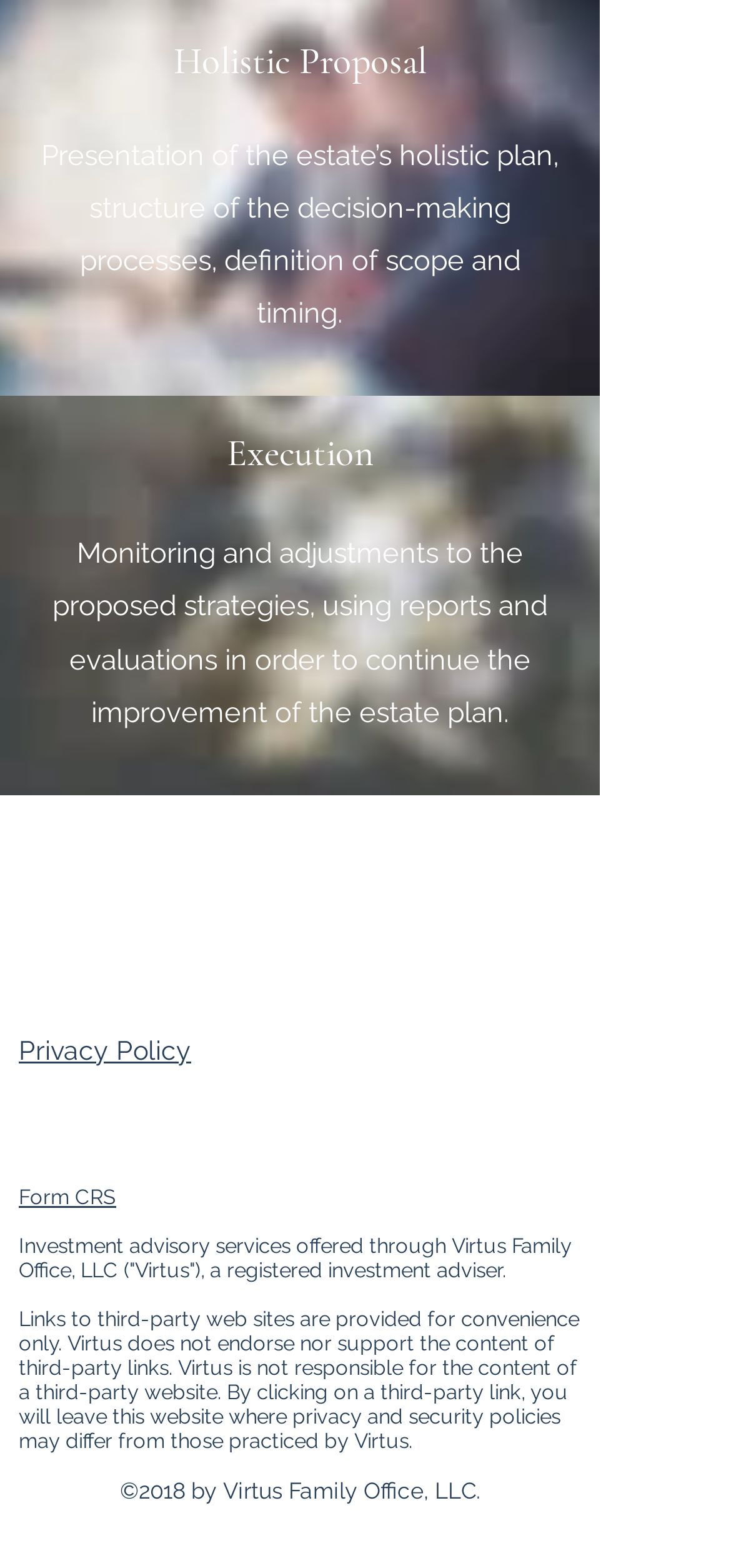Predict the bounding box for the UI component with the following description: "name="name" placeholder="Name"".

None